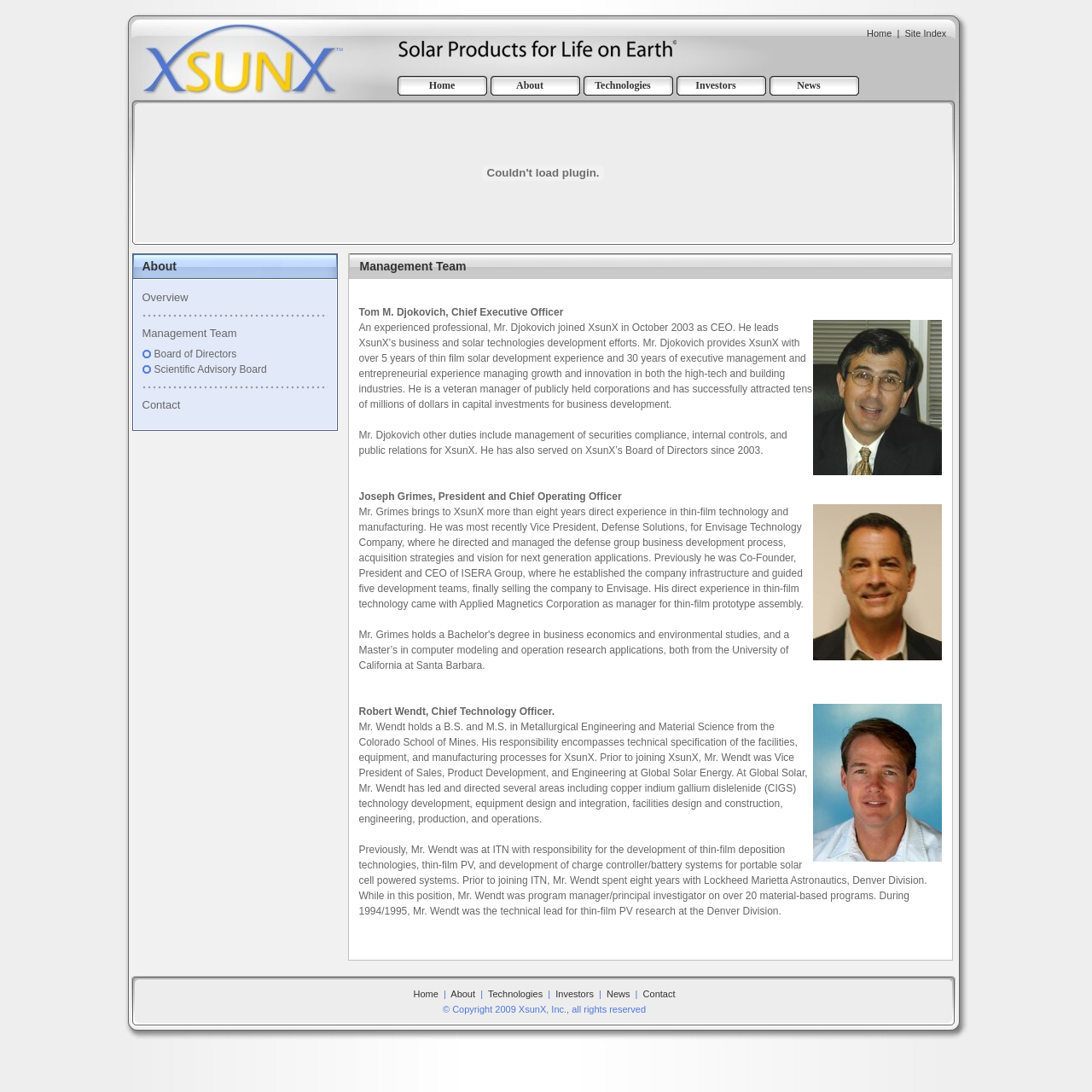Find the bounding box of the UI element described as follows: "Management Team".

[0.13, 0.299, 0.217, 0.311]